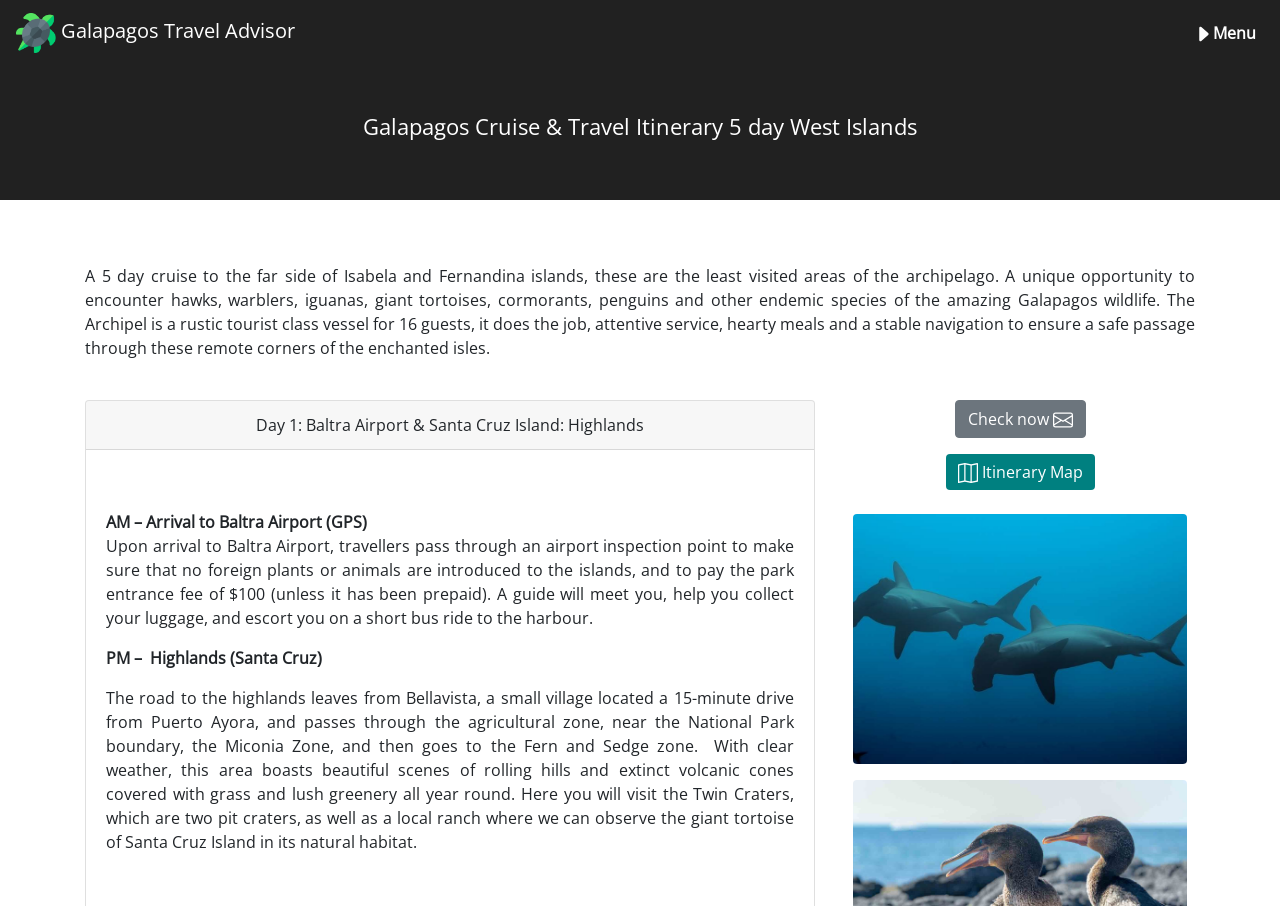Respond with a single word or phrase to the following question: What is the purpose of the airport inspection point?

To ensure no foreign plants or animals are introduced